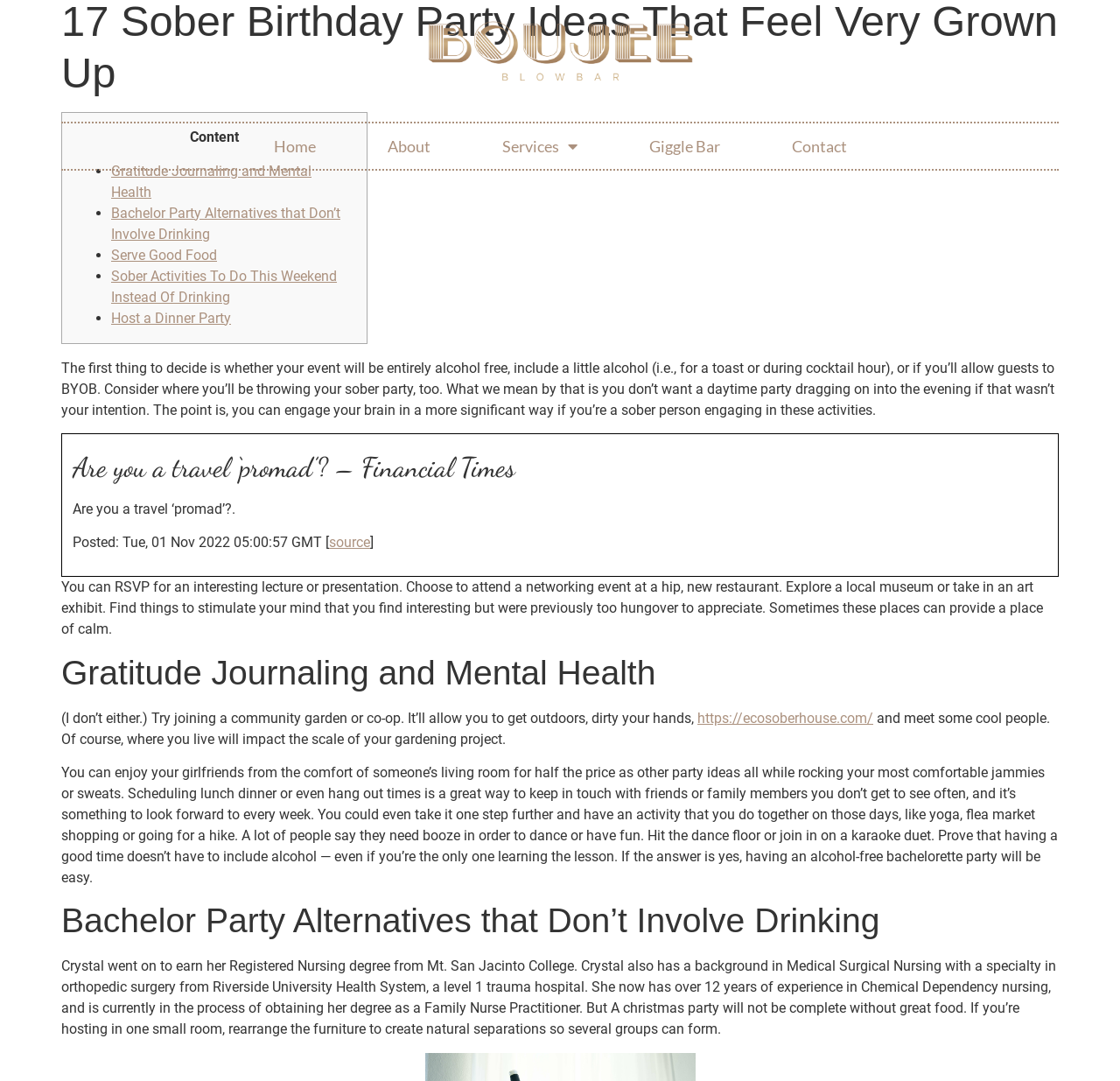What is an alternative to a traditional bachelor party?
Could you give a comprehensive explanation in response to this question?

One alternative to a traditional bachelor party that involves drinking is to host a dinner party. This allows the guests to socialize and have fun without the need for alcohol.